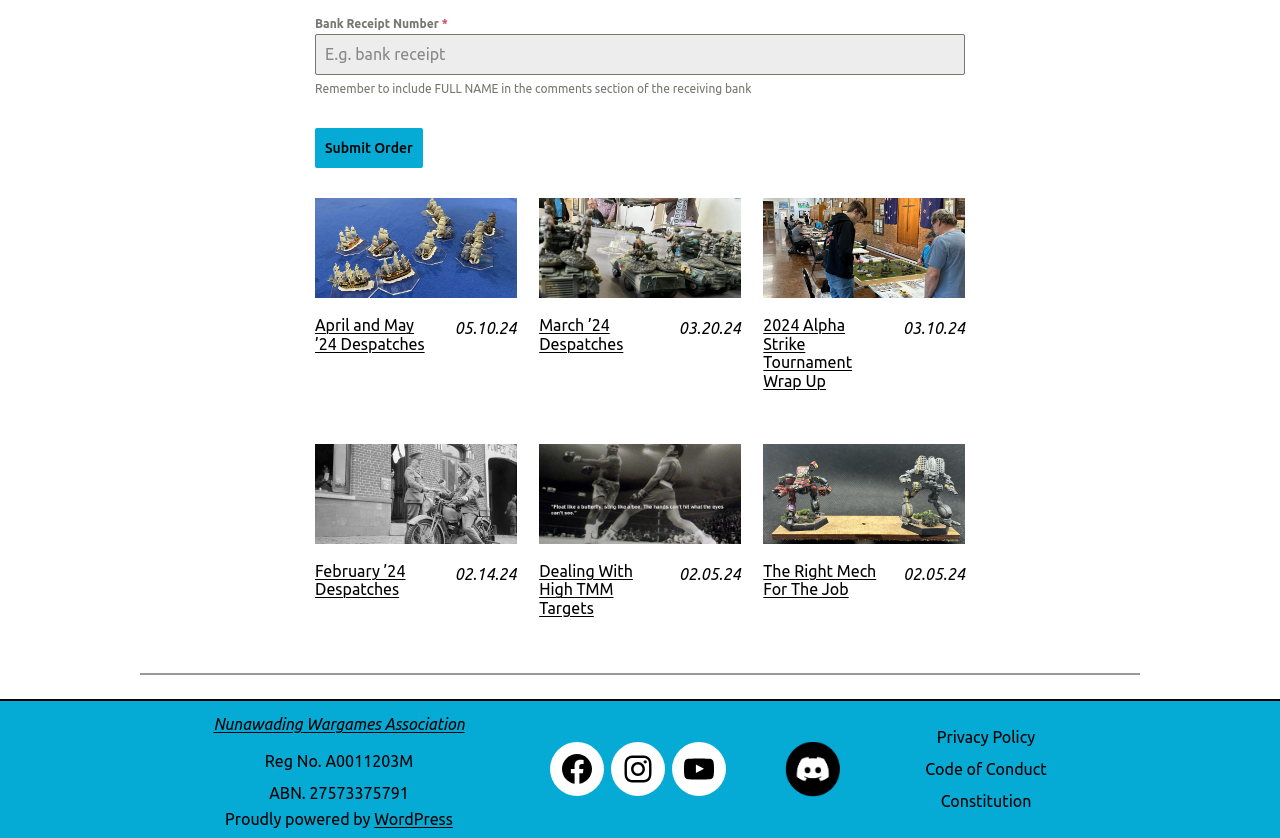Could you locate the bounding box coordinates for the section that should be clicked to accomplish this task: "View the 'FINANCE' section".

None